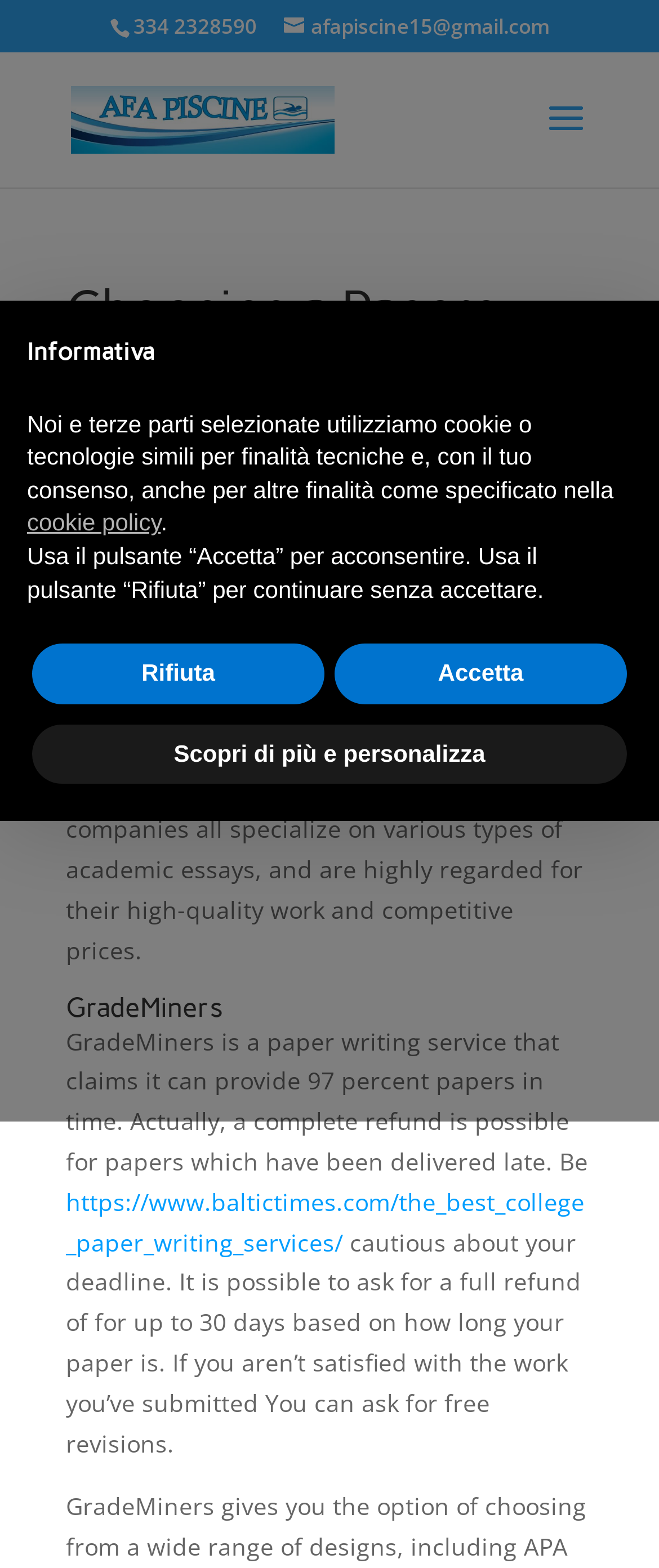Construct a comprehensive description capturing every detail on the webpage.

The webpage is about choosing a reliable essay writing service. At the top, there are three links: "334 2328590", "\ue076afapiscine15@gmail.com", and "AFA PISCINE SRLS", which is accompanied by an image. Below these links, there is a heading "Choosing a Papers Writing Service" followed by a date "Giu 17, 2022". 

A paragraph of text explains that the webpage will discuss some of the most trusted companies, including MasterPapers, IvoryResearch, and MasterPapers, which specialize in various types of academic essays and are known for their high-quality work and competitive prices.

Further down, there is a heading "GradeMiners" followed by a description of the company, which claims to provide 97% of papers on time and offers a full refund for late papers. There is also a link to a webpage about the best college paper writing services. The text continues to explain the refund and revision policies of GradeMiners.

On the right side of the page, there is a small image. At the bottom of the page, there is an alert dialog box with a heading "Informativa" that provides information about the use of cookies and other technologies for technical and other purposes. The dialog box has three buttons: "Scopri di più e personalizza", "Rifiuta", and "Accetta".